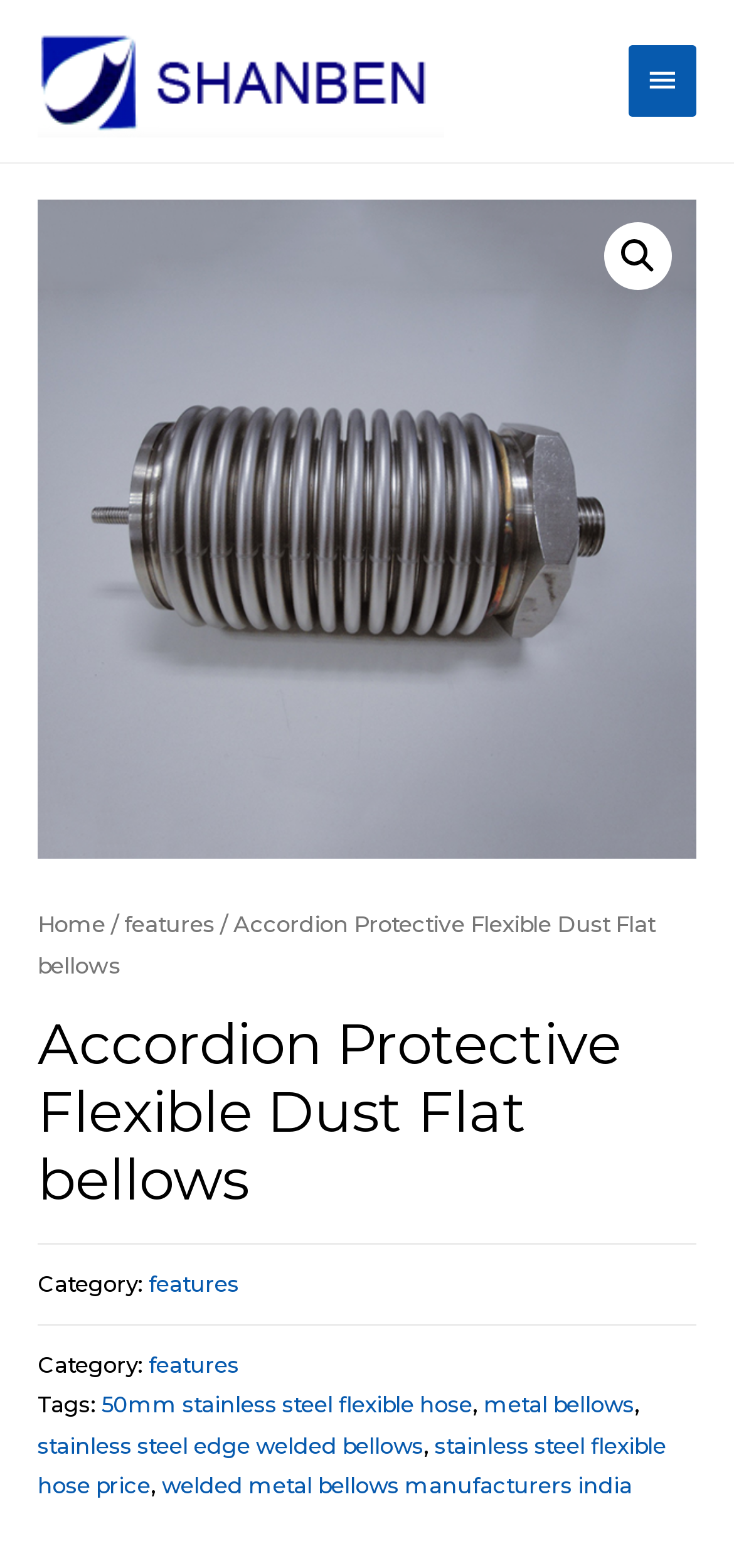Determine the bounding box coordinates of the element that should be clicked to execute the following command: "View features of Accordion Protective Flexible Dust Flat bellows".

[0.169, 0.582, 0.292, 0.598]